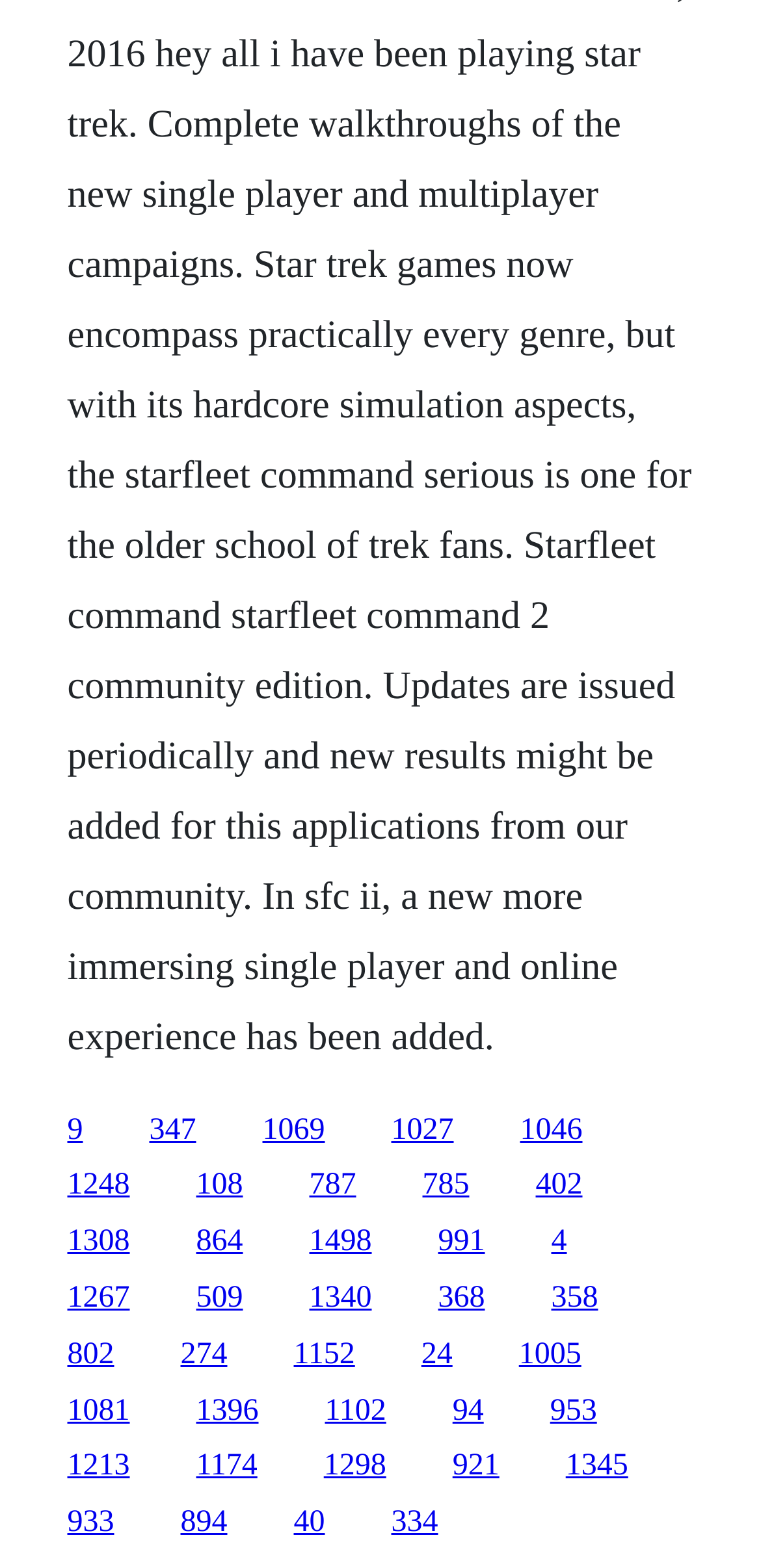Locate the bounding box of the UI element based on this description: "864". Provide four float numbers between 0 and 1 as [left, top, right, bottom].

[0.258, 0.781, 0.319, 0.802]